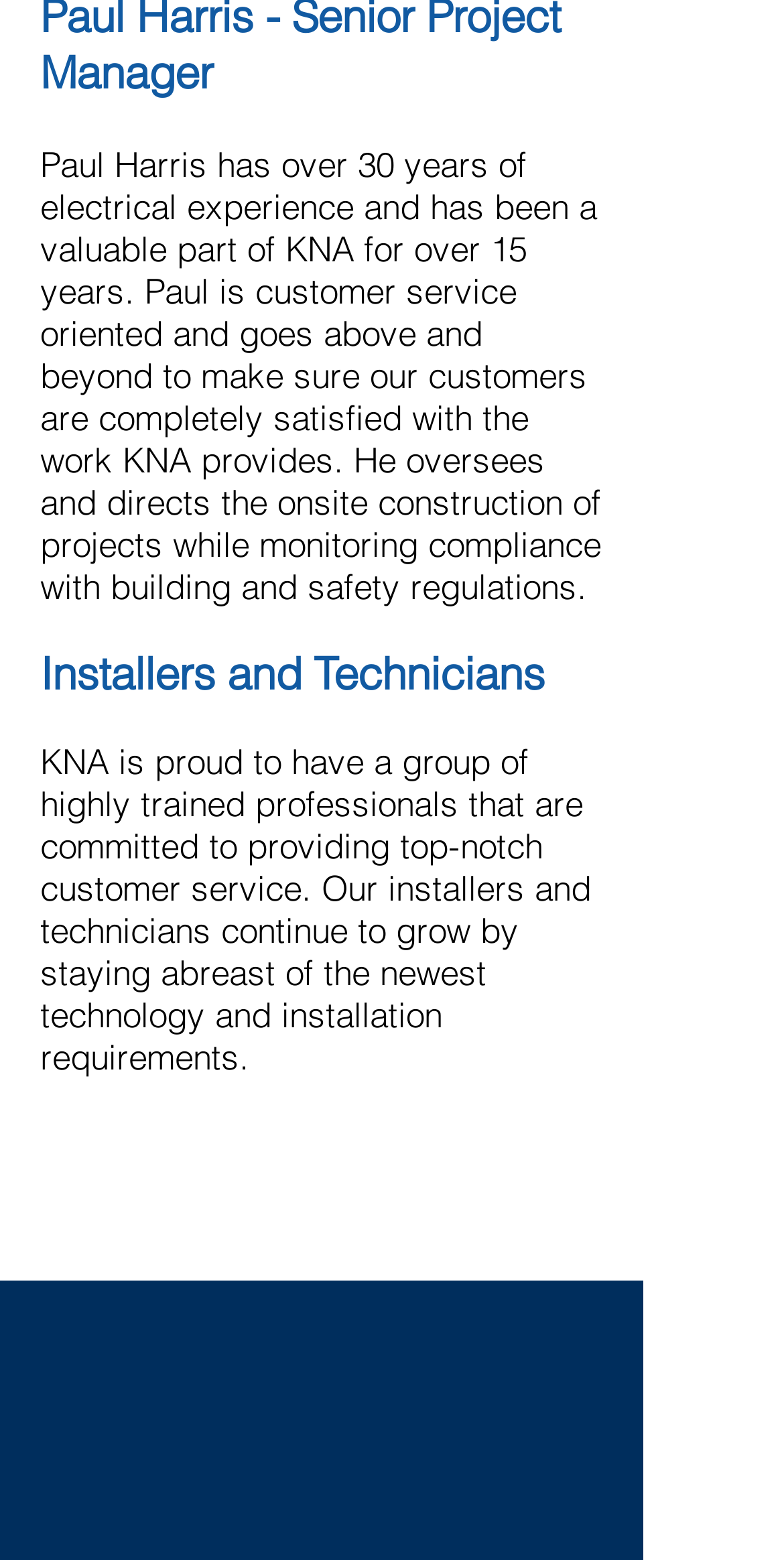What is the copyright year of the webpage?
Using the image, provide a concise answer in one word or a short phrase.

2024